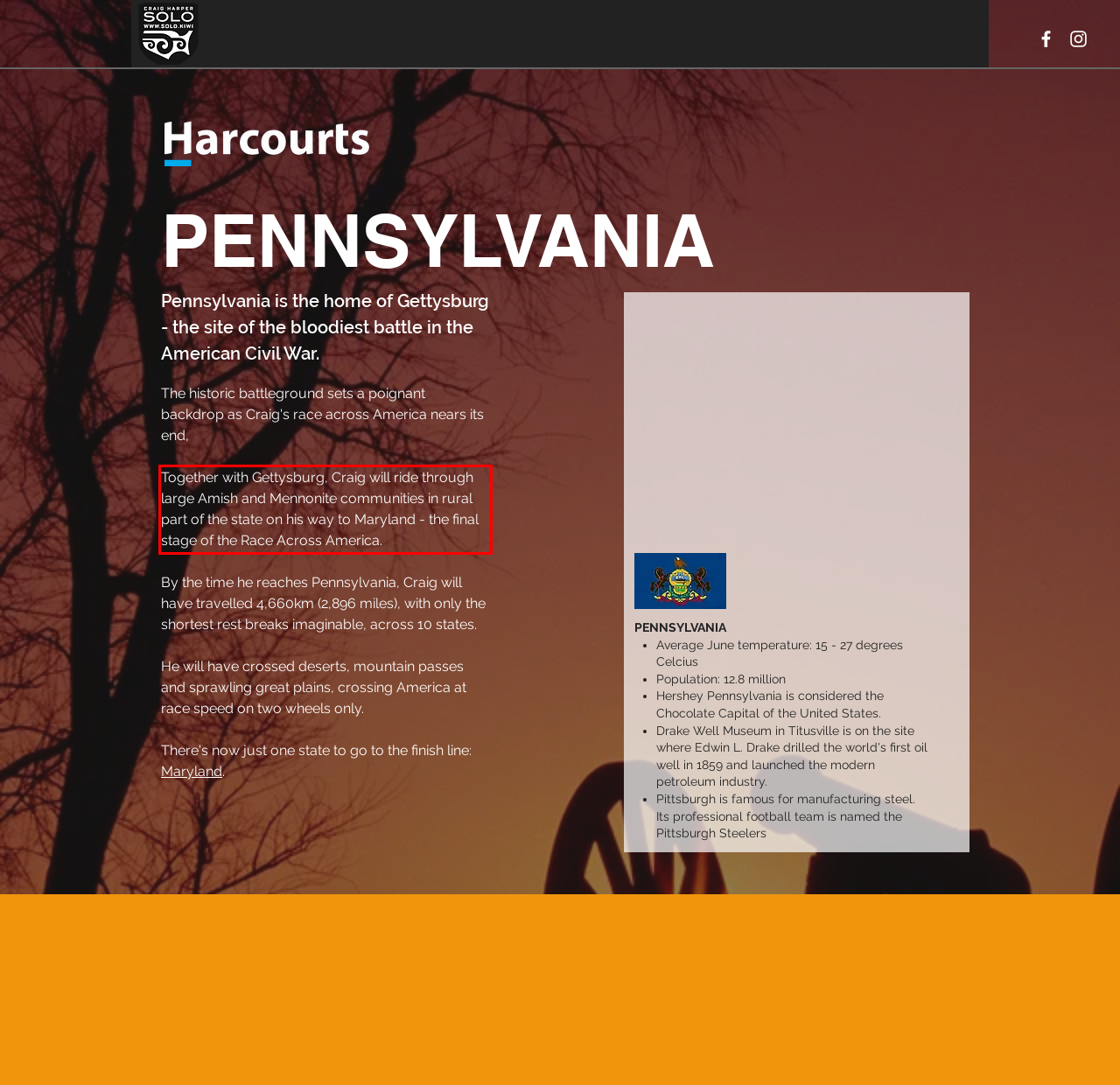Within the screenshot of a webpage, identify the red bounding box and perform OCR to capture the text content it contains.

Together with Gettysburg, Craig will ride through large Amish and Mennonite communities in rural part of the state on his way to Maryland - the final stage of the Race Across America.